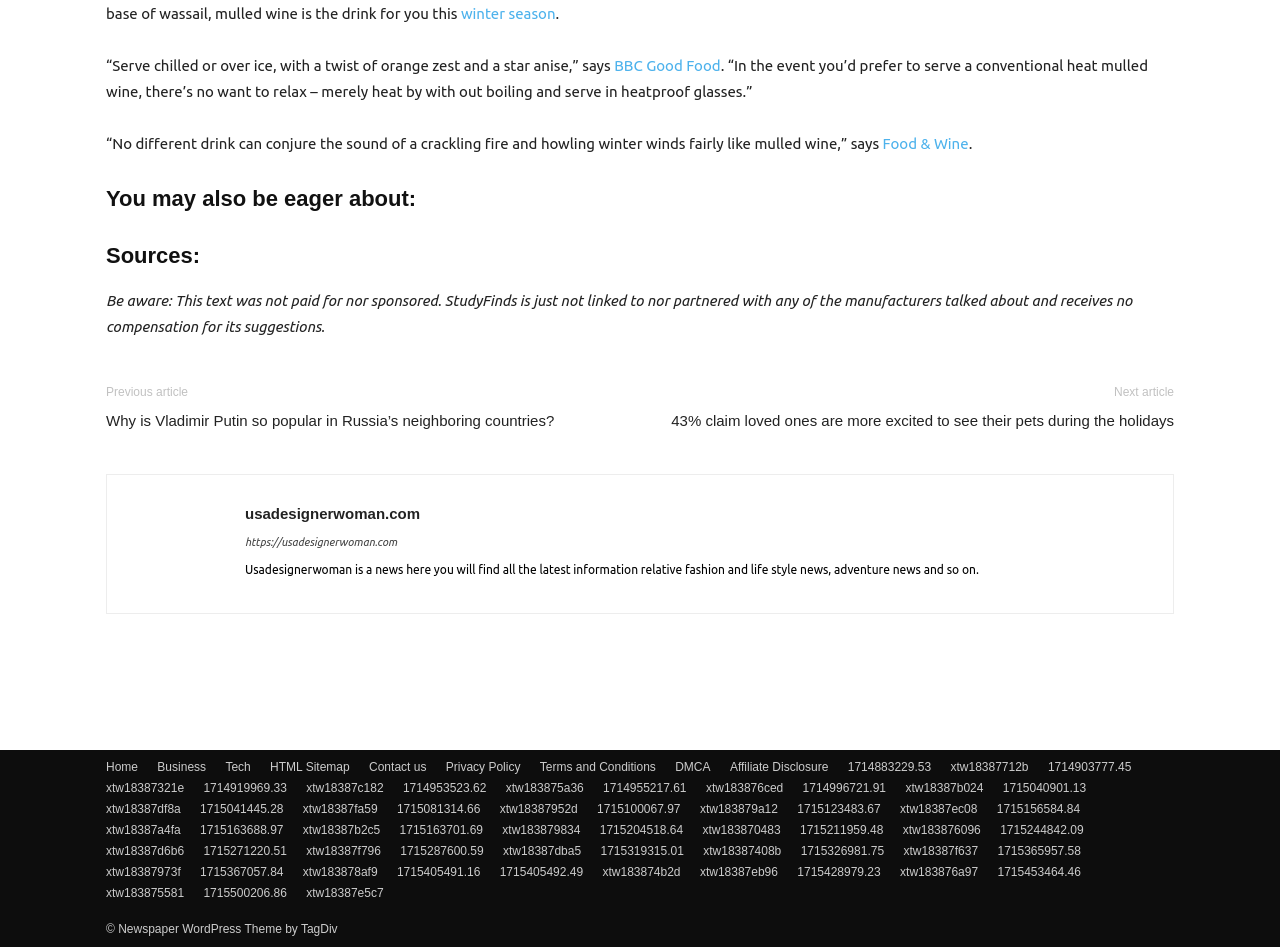Pinpoint the bounding box coordinates of the area that must be clicked to complete this instruction: "Visit the website 'usadesignerwoman.com'".

[0.191, 0.534, 0.328, 0.552]